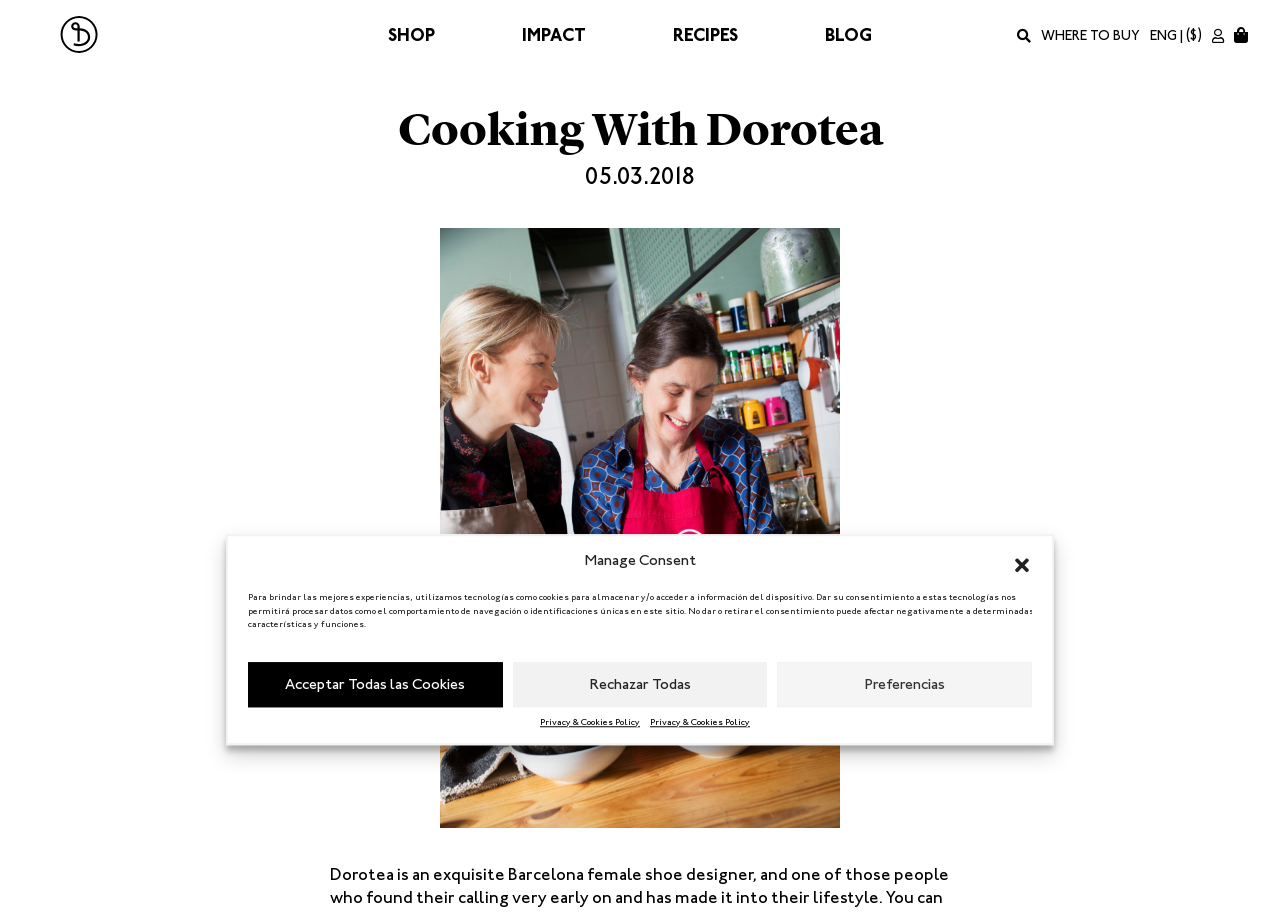Answer the question in one word or a short phrase:
Is there a prominent image on the webpage?

Yes